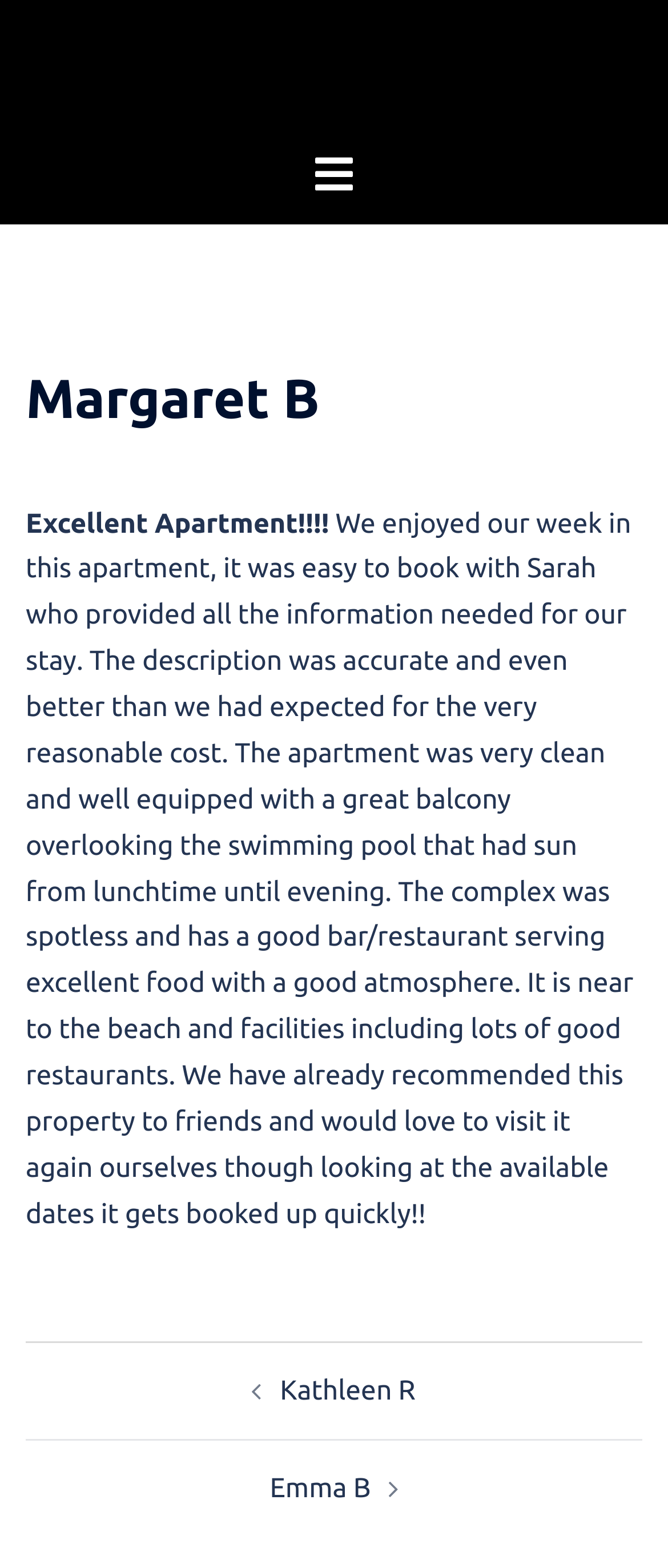What is the feature of the apartment's balcony?
Provide a fully detailed and comprehensive answer to the question.

I obtained this answer by reading the text 'The apartment was very clean and well equipped with a great balcony overlooking the swimming pool that had sun from lunchtime until evening' which describes the balcony's feature.